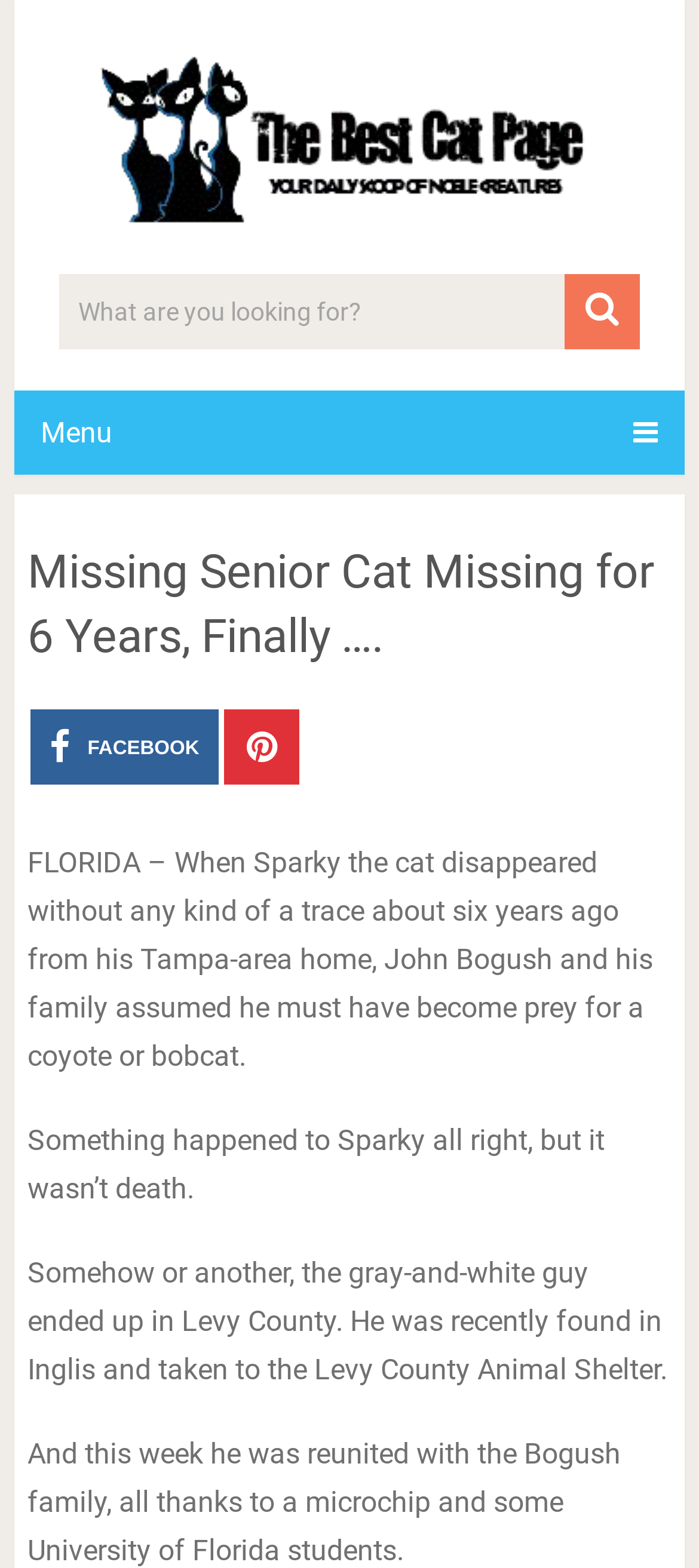What is the name of the cat in the story?
Provide a one-word or short-phrase answer based on the image.

Sparky